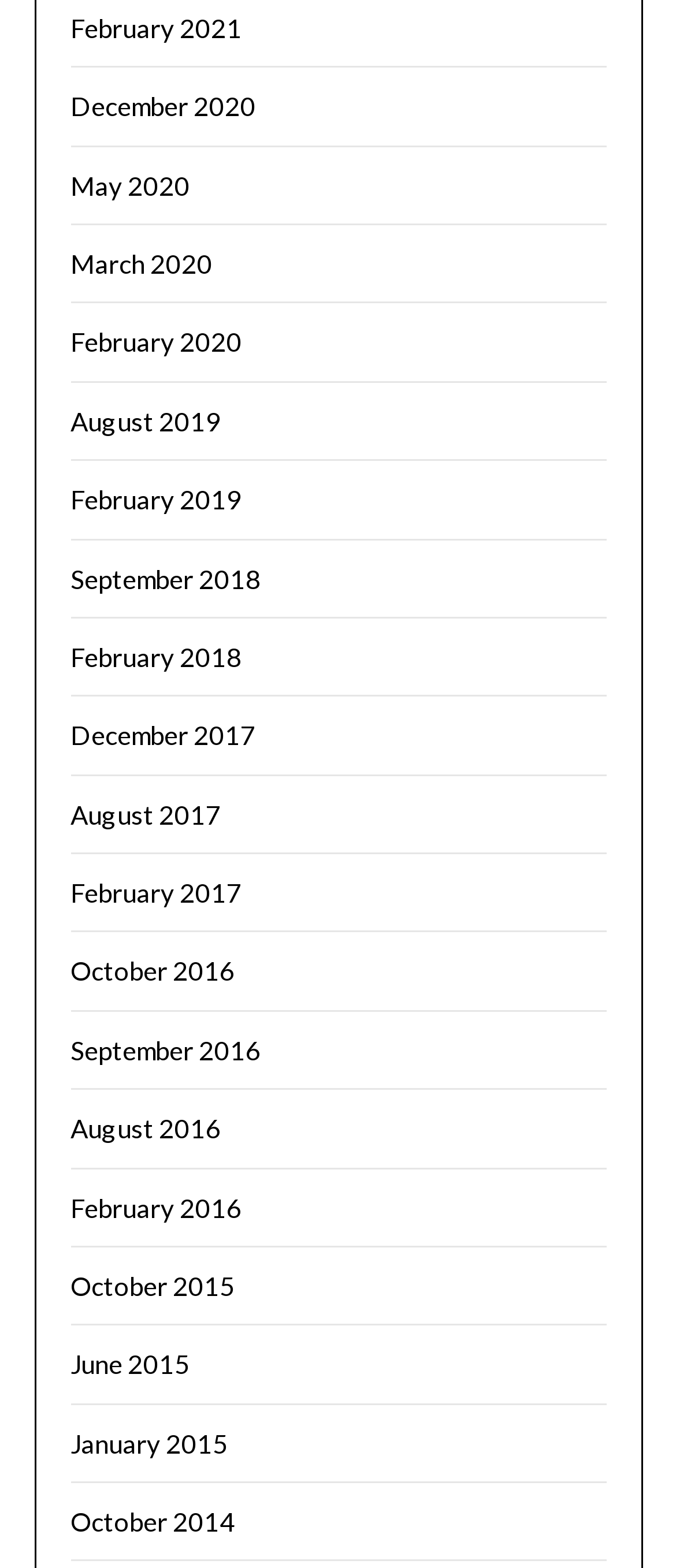Find the bounding box coordinates of the area to click in order to follow the instruction: "browse May 2020".

[0.104, 0.108, 0.281, 0.128]